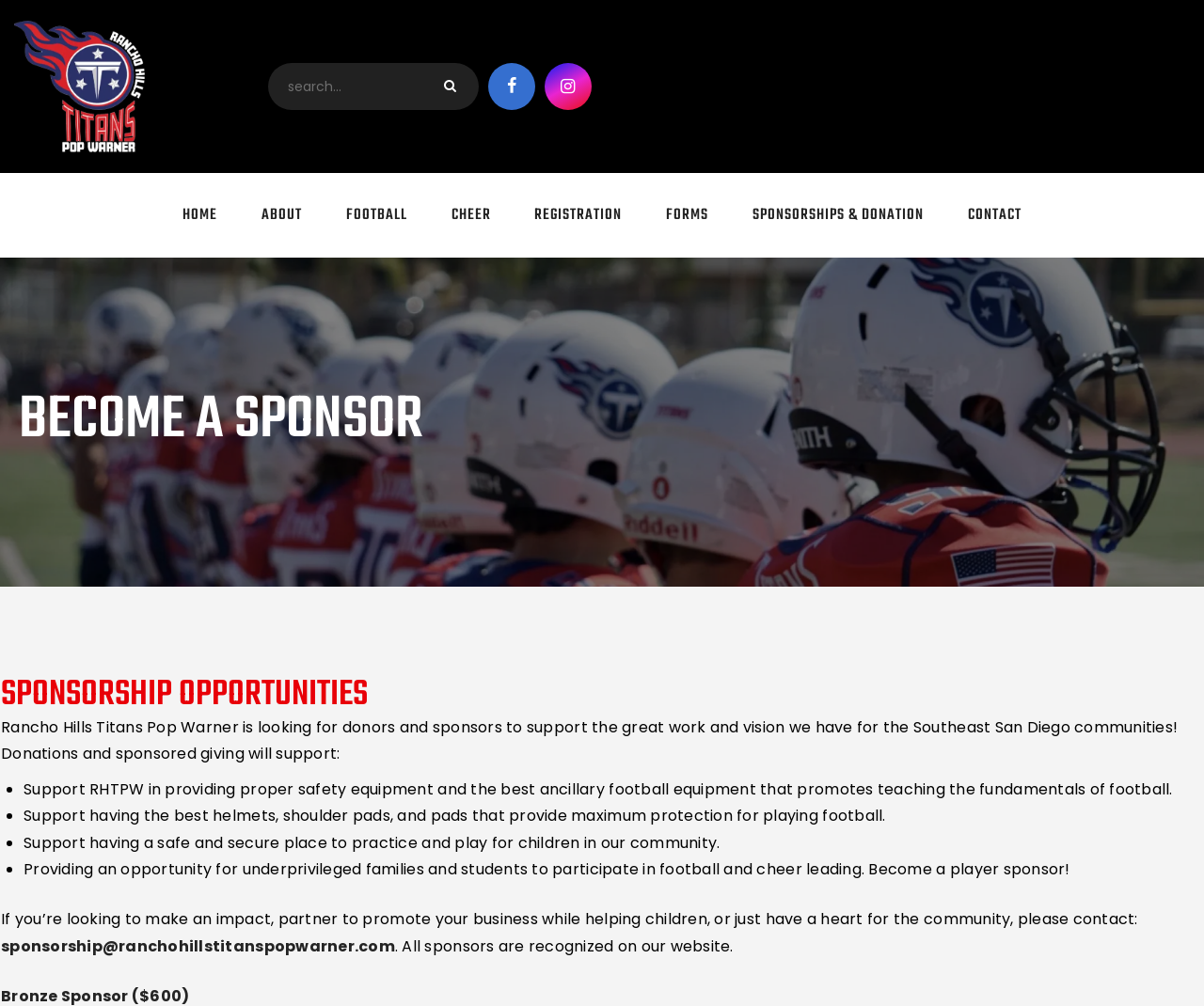Could you specify the bounding box coordinates for the clickable section to complete the following instruction: "Contact for sponsorship"?

[0.001, 0.93, 0.328, 0.951]